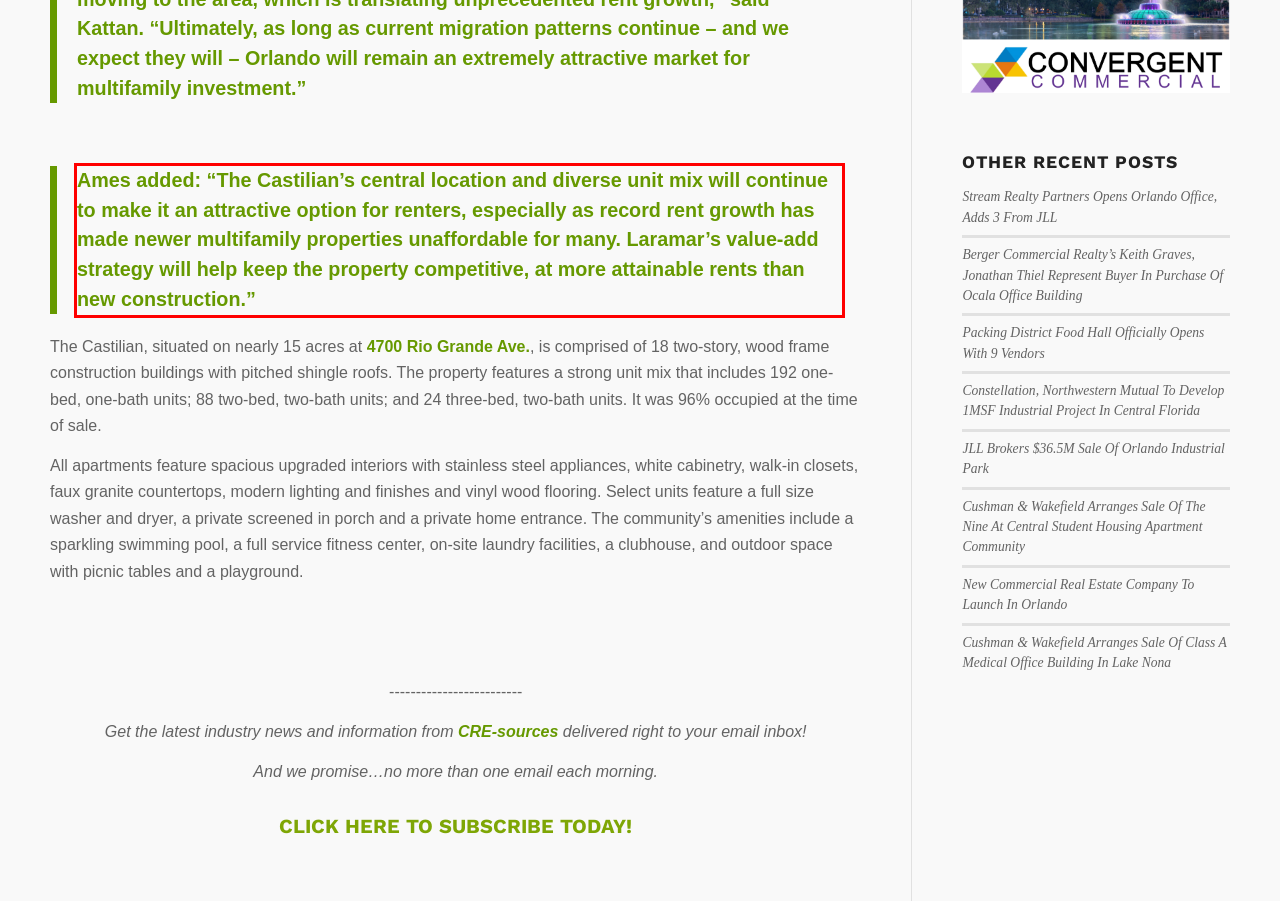You are given a screenshot showing a webpage with a red bounding box. Perform OCR to capture the text within the red bounding box.

Ames added: “The Castilian’s central location and diverse unit mix will continue to make it an attractive option for renters, especially as record rent growth has made newer multifamily properties unaffordable for many. Laramar’s value-add strategy will help keep the property competitive, at more attainable rents than new construction.”